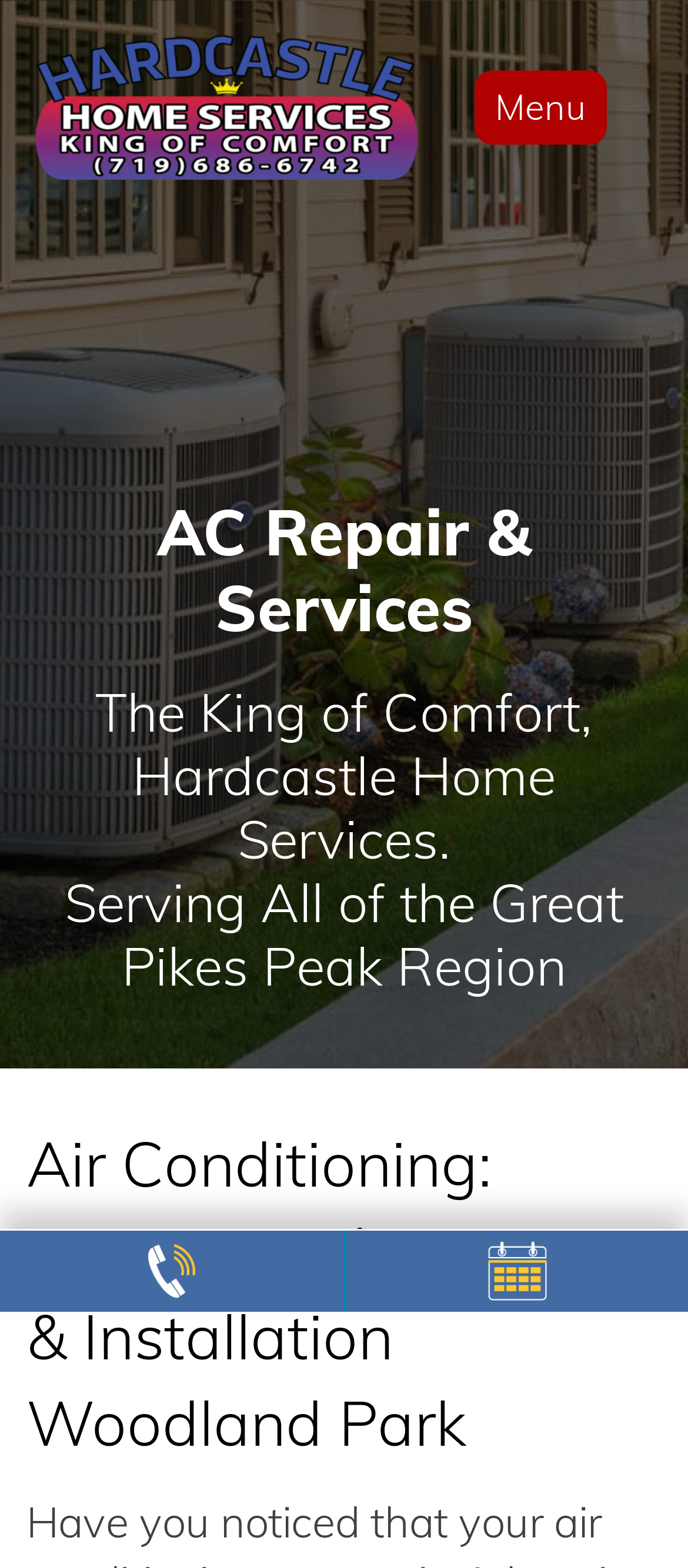What are the two call-to-actions on the webpage?
Refer to the image and provide a thorough answer to the question.

I found the two call-to-actions on the webpage by looking at the link elements 'Call' and 'Quote' which are prominently displayed on the webpage, indicating that they are the two main actions that the user can take.